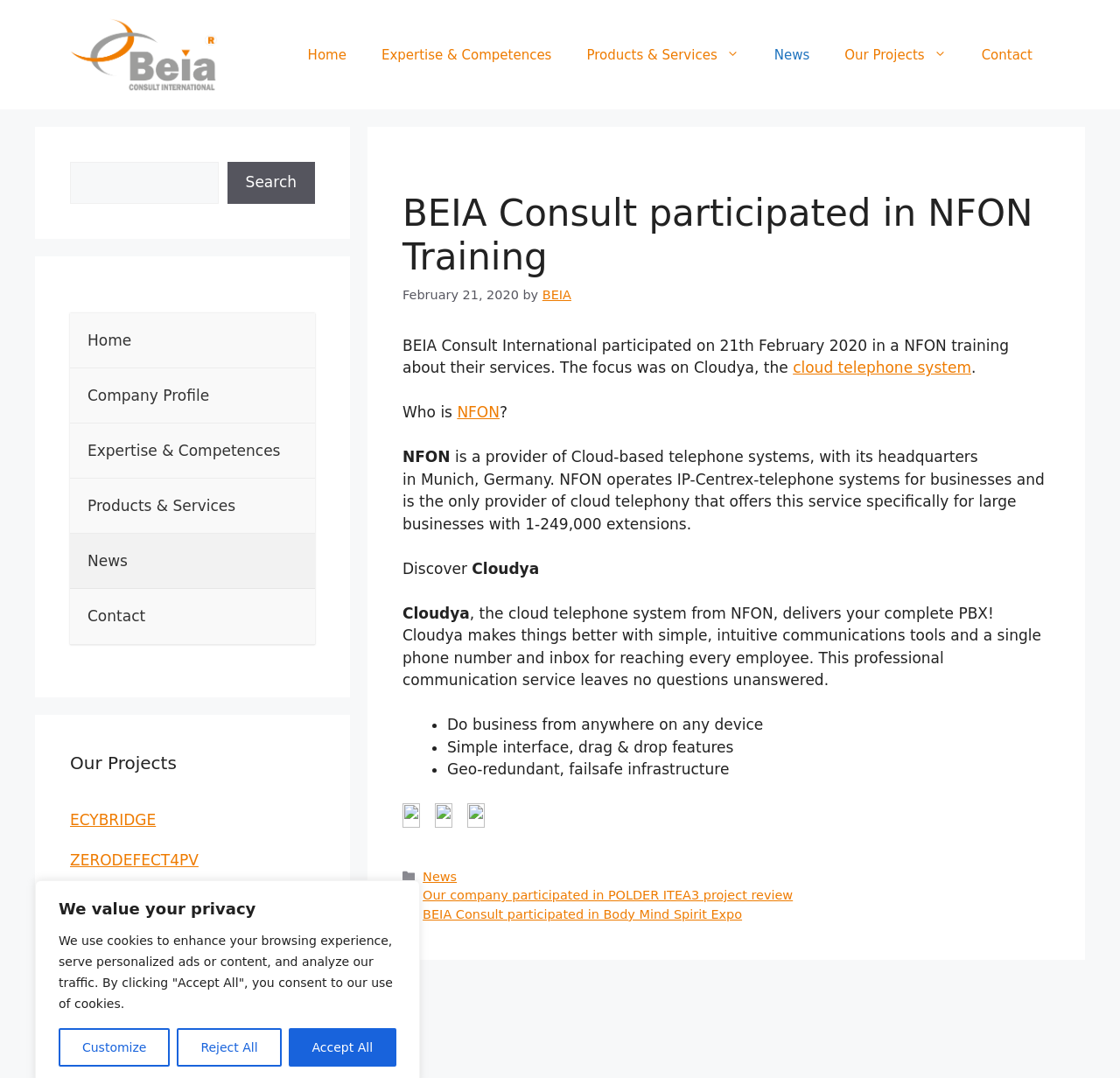Please determine the bounding box coordinates of the element to click on in order to accomplish the following task: "View 'Our Projects'". Ensure the coordinates are four float numbers ranging from 0 to 1, i.e., [left, top, right, bottom].

[0.062, 0.695, 0.281, 0.72]